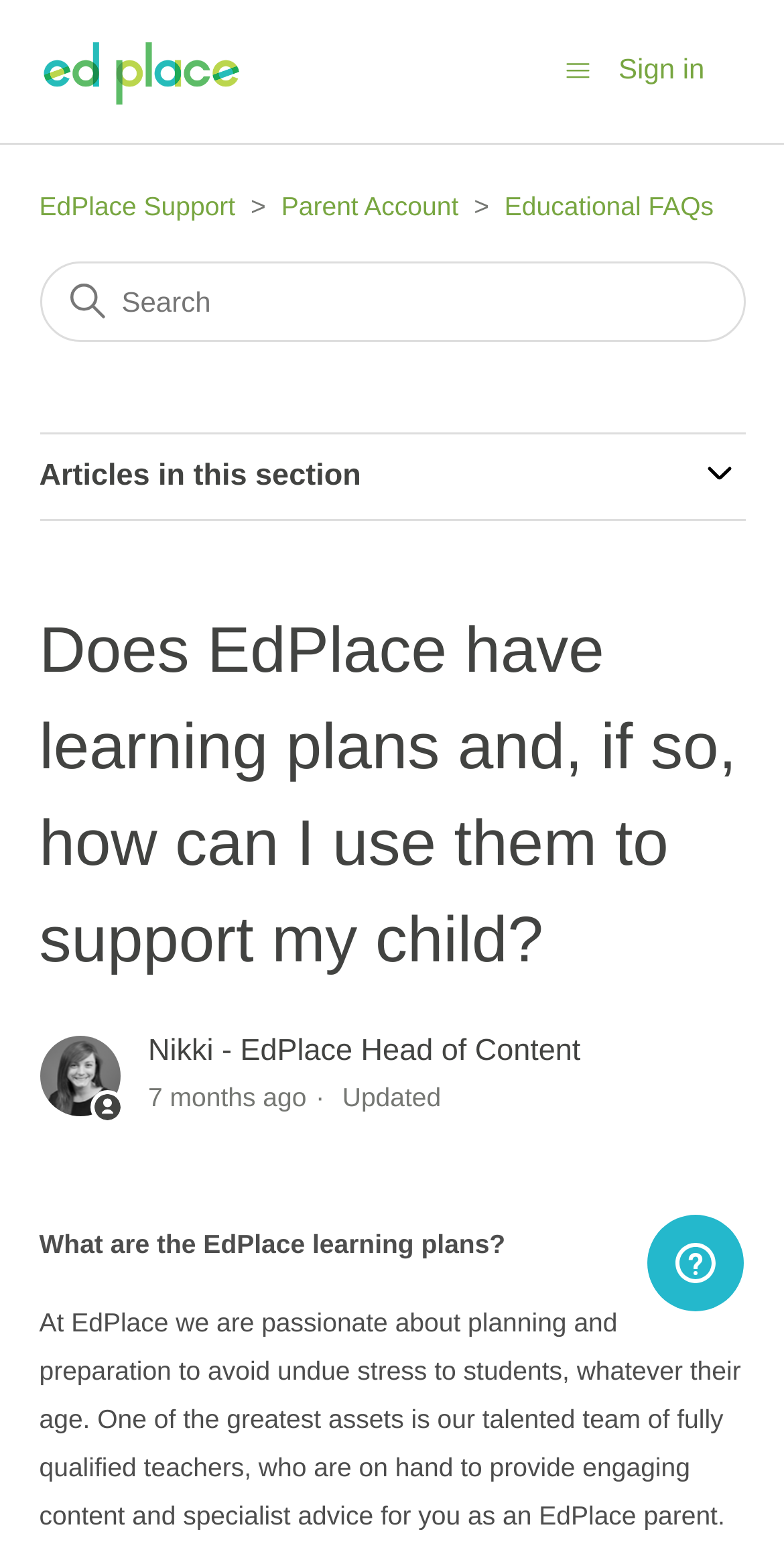Find the bounding box coordinates of the element you need to click on to perform this action: 'Go to EdPlace Support Help Center home page'. The coordinates should be represented by four float values between 0 and 1, in the format [left, top, right, bottom].

[0.05, 0.022, 0.309, 0.07]